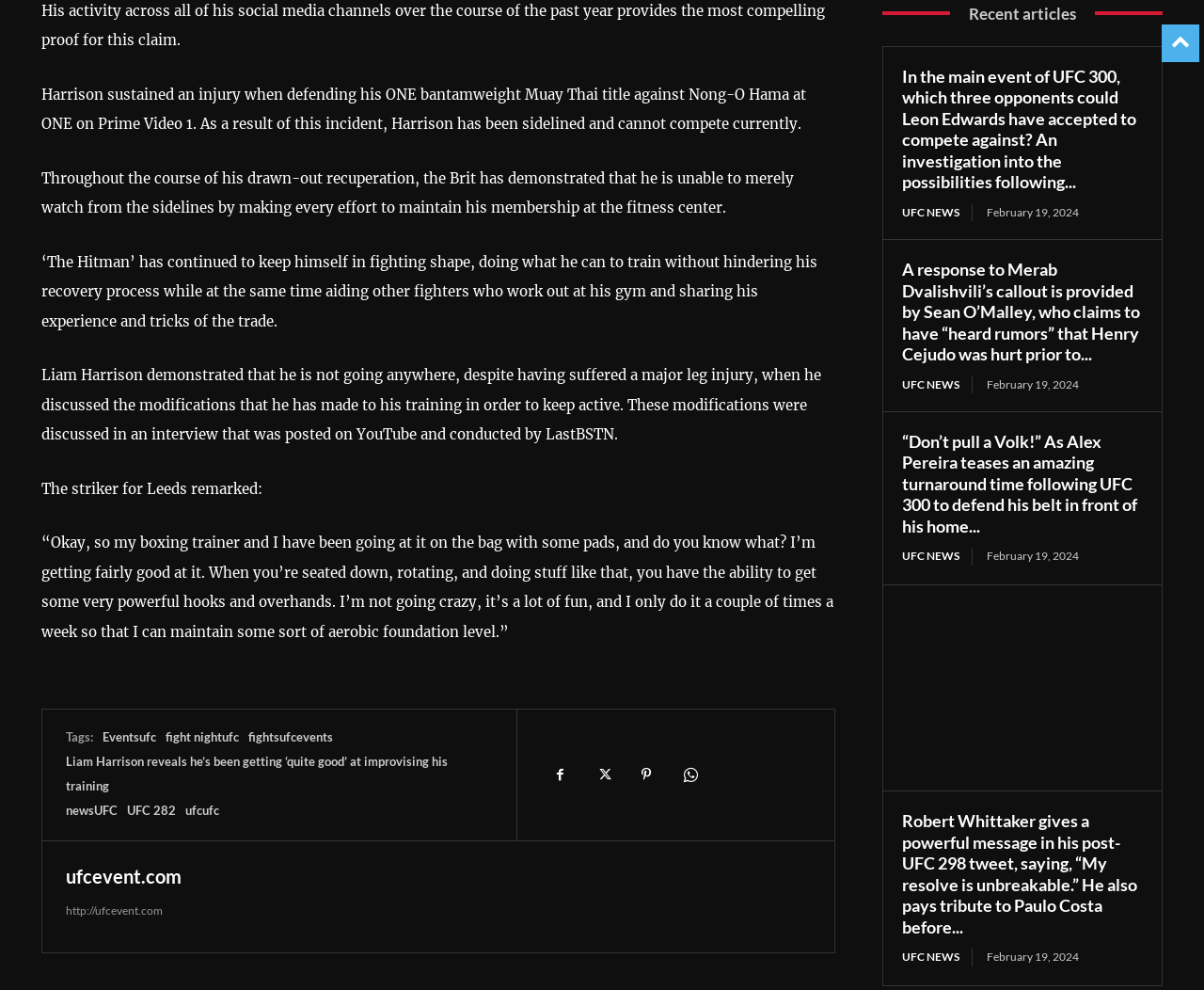What is the topic of the interview posted on YouTube?
Give a one-word or short phrase answer based on the image.

Modifications to his training